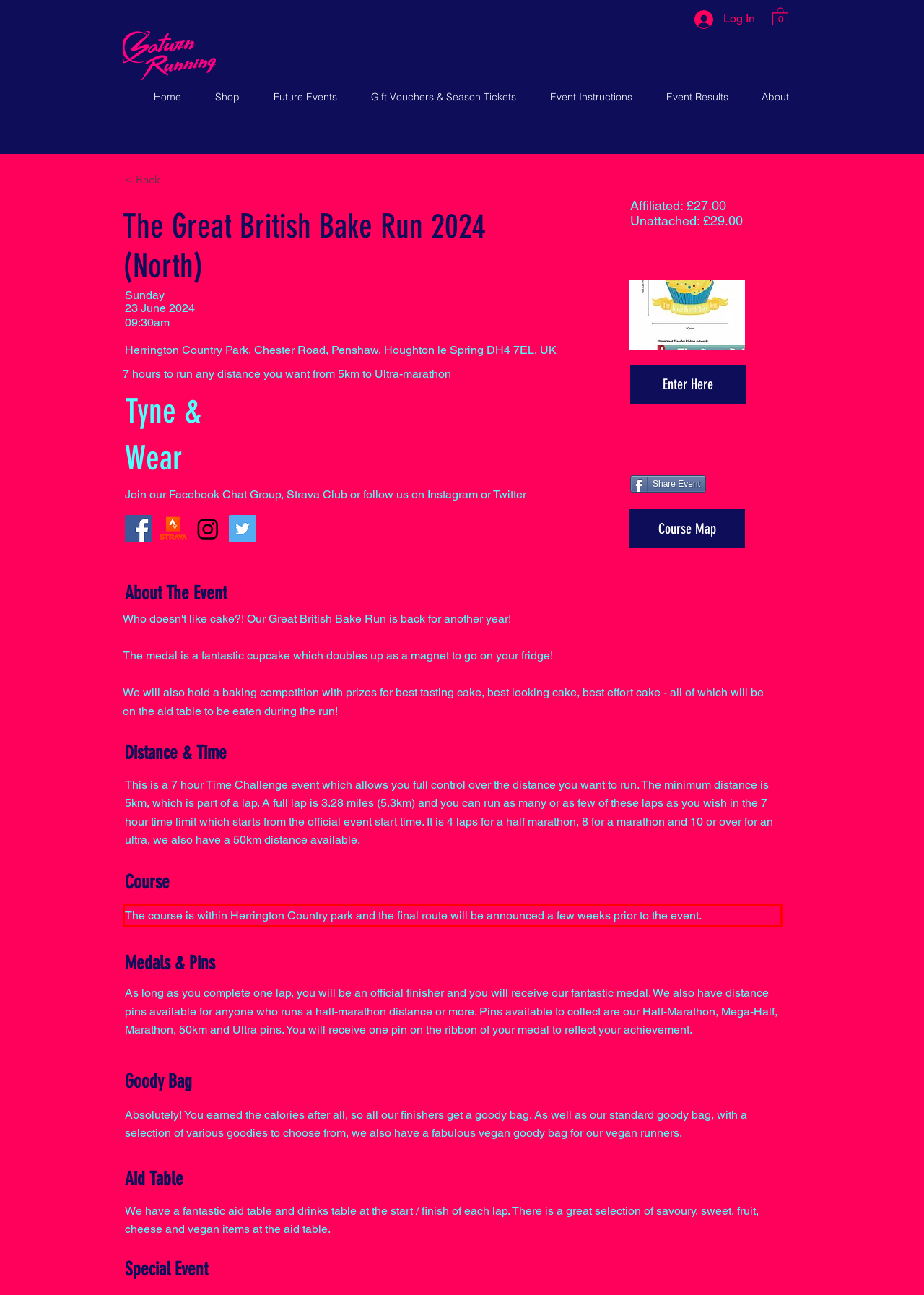Given a webpage screenshot, identify the text inside the red bounding box using OCR and extract it.

The course is within Herrington Country park and the final route will be announced a few weeks prior to the event.